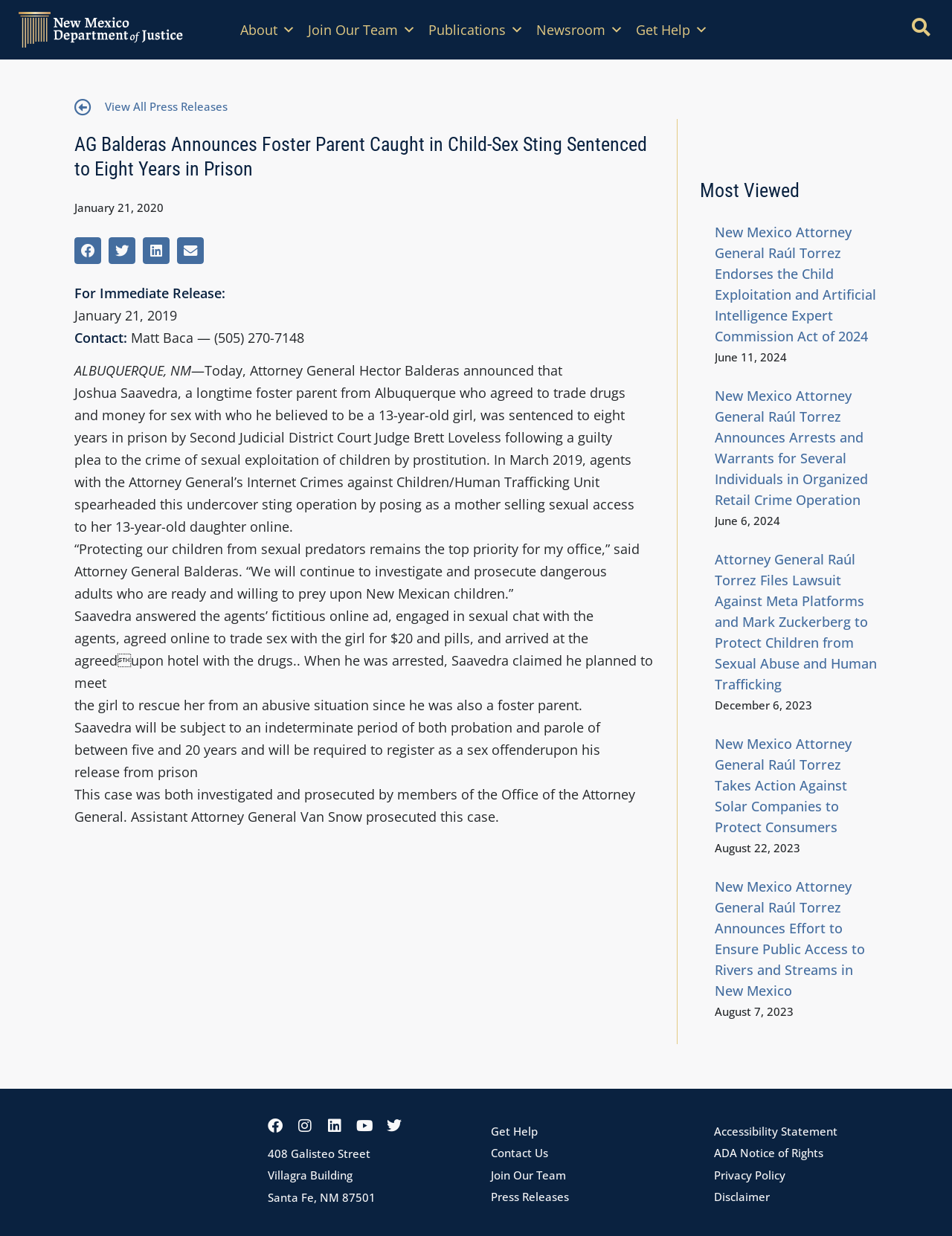Provide a single word or phrase answer to the question: 
How many years was Joshua Saavedra sentenced to in prison?

Eight years